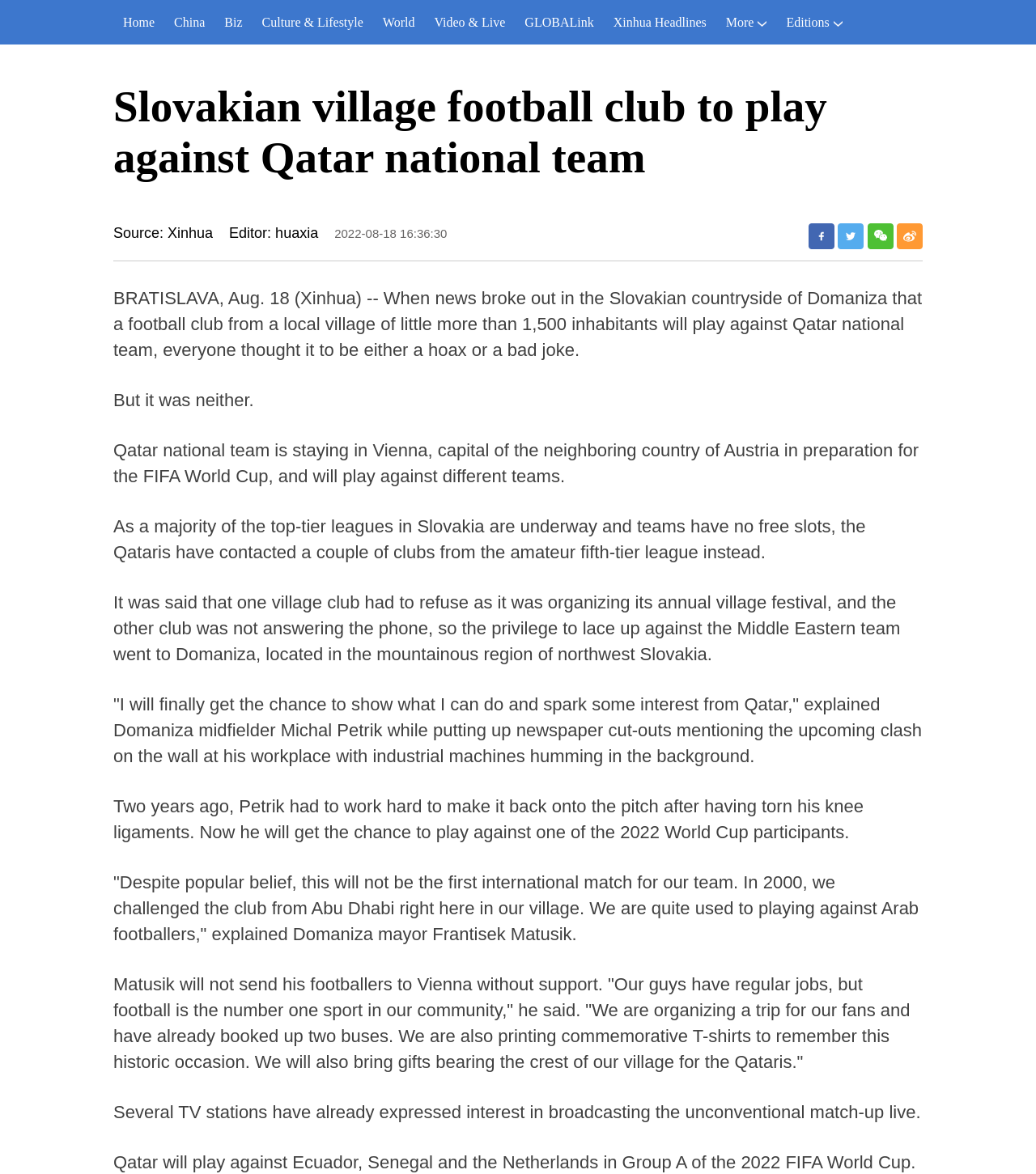Find the UI element described as: "World" and predict its bounding box coordinates. Ensure the coordinates are four float numbers between 0 and 1, [left, top, right, bottom].

[0.36, 0.0, 0.41, 0.038]